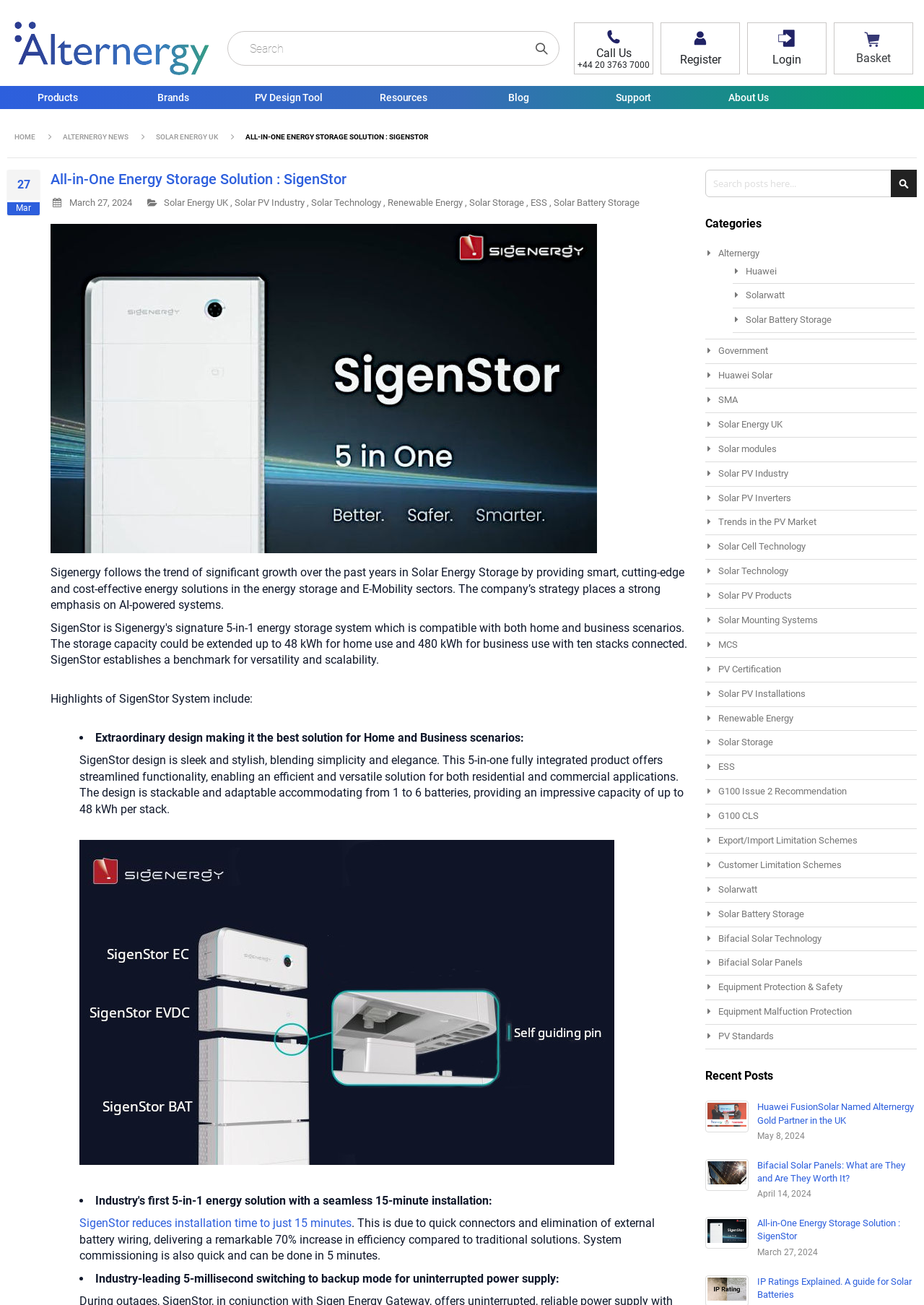What is the benefit of SigenStor's quick connectors?
We need a detailed and exhaustive answer to the question. Please elaborate.

The webpage mentions that SigenStor reduces installation time to just 15 minutes due to quick connectors and elimination of external battery wiring, delivering a remarkable 70% increase in efficiency compared to traditional solutions.